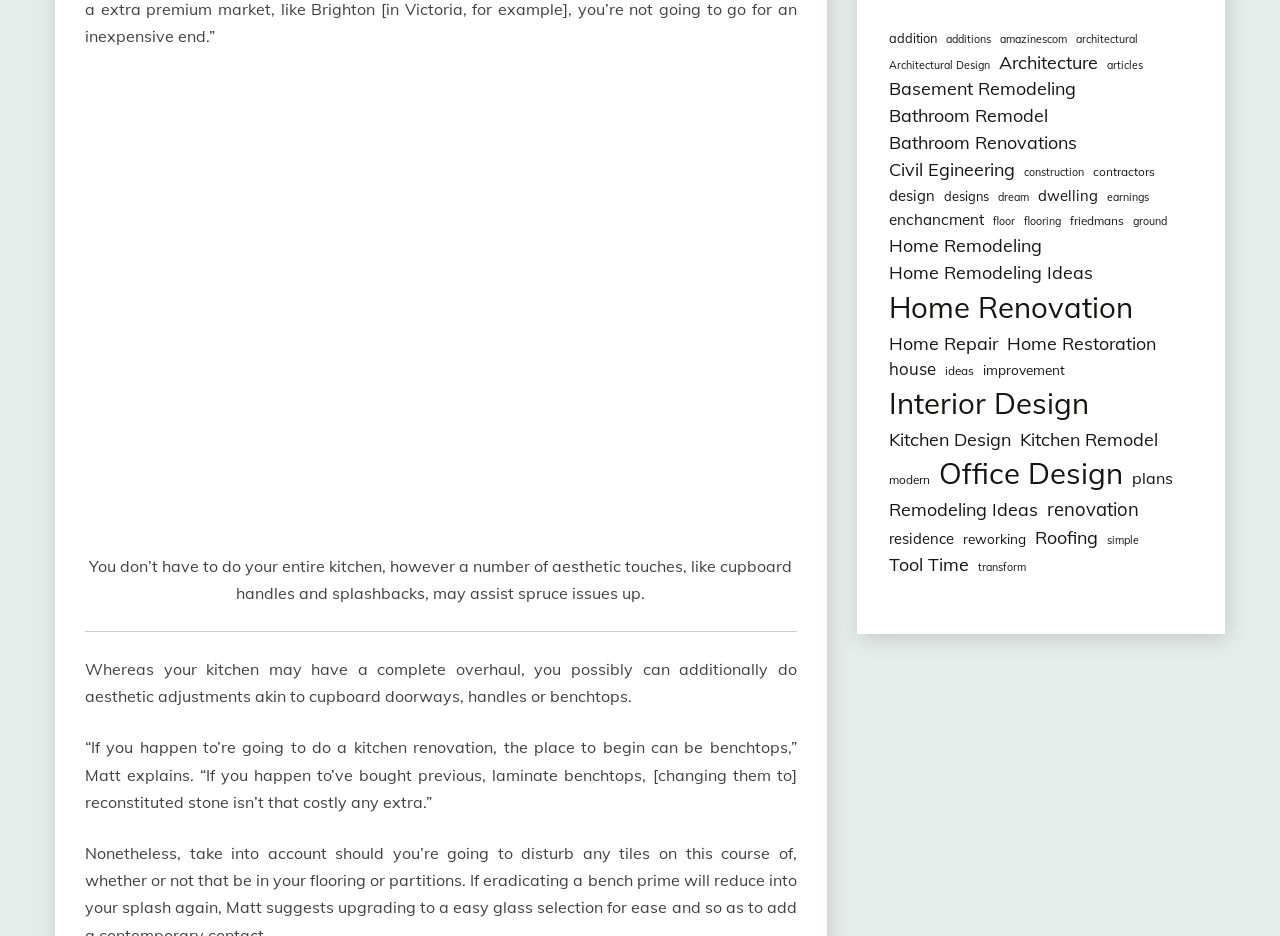Please reply to the following question with a single word or a short phrase:
What is the purpose of the image on the webpage?

Decoration